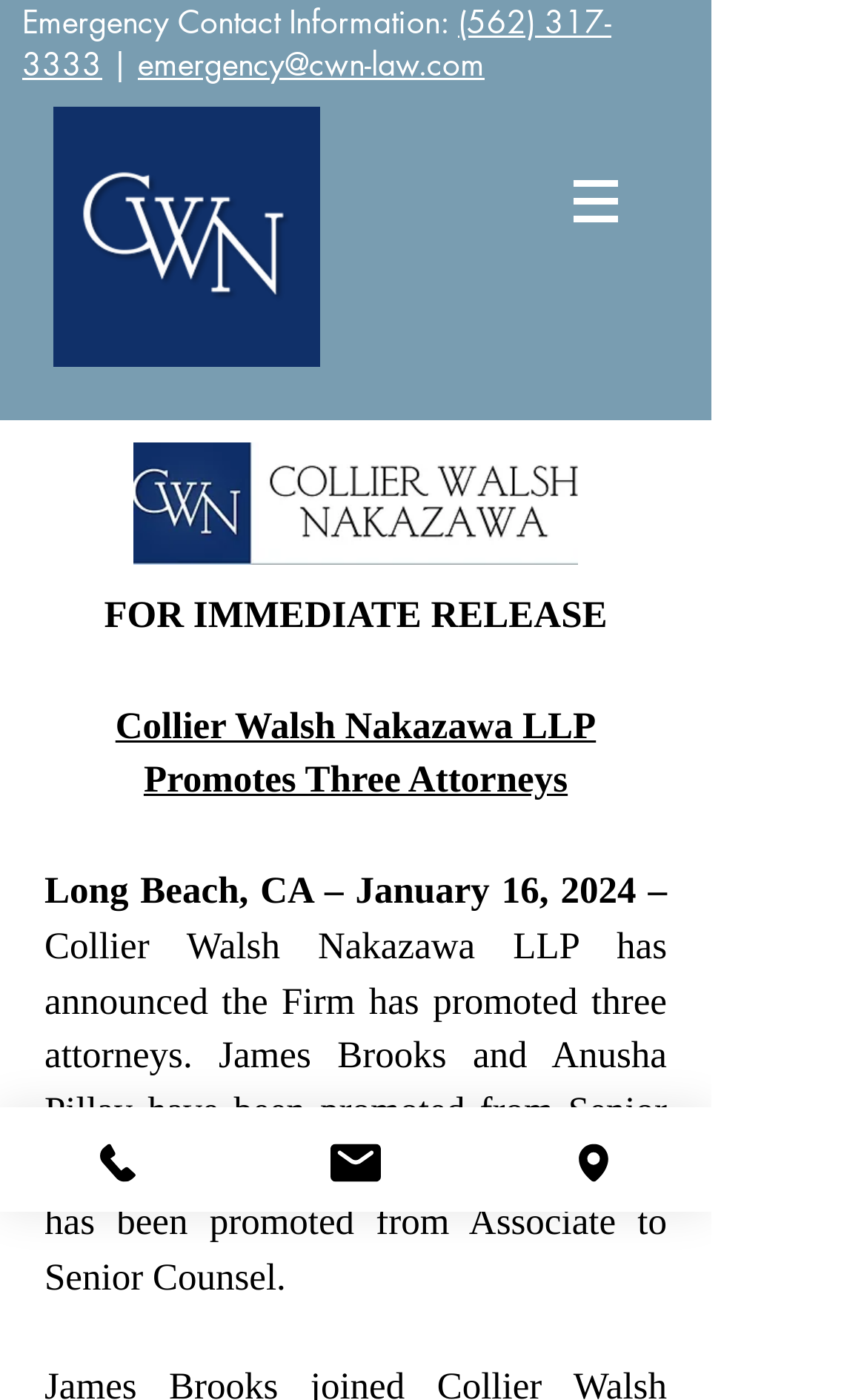Please give a short response to the question using one word or a phrase:
What is the email address for emergency contact?

emergency@cwn-law.com